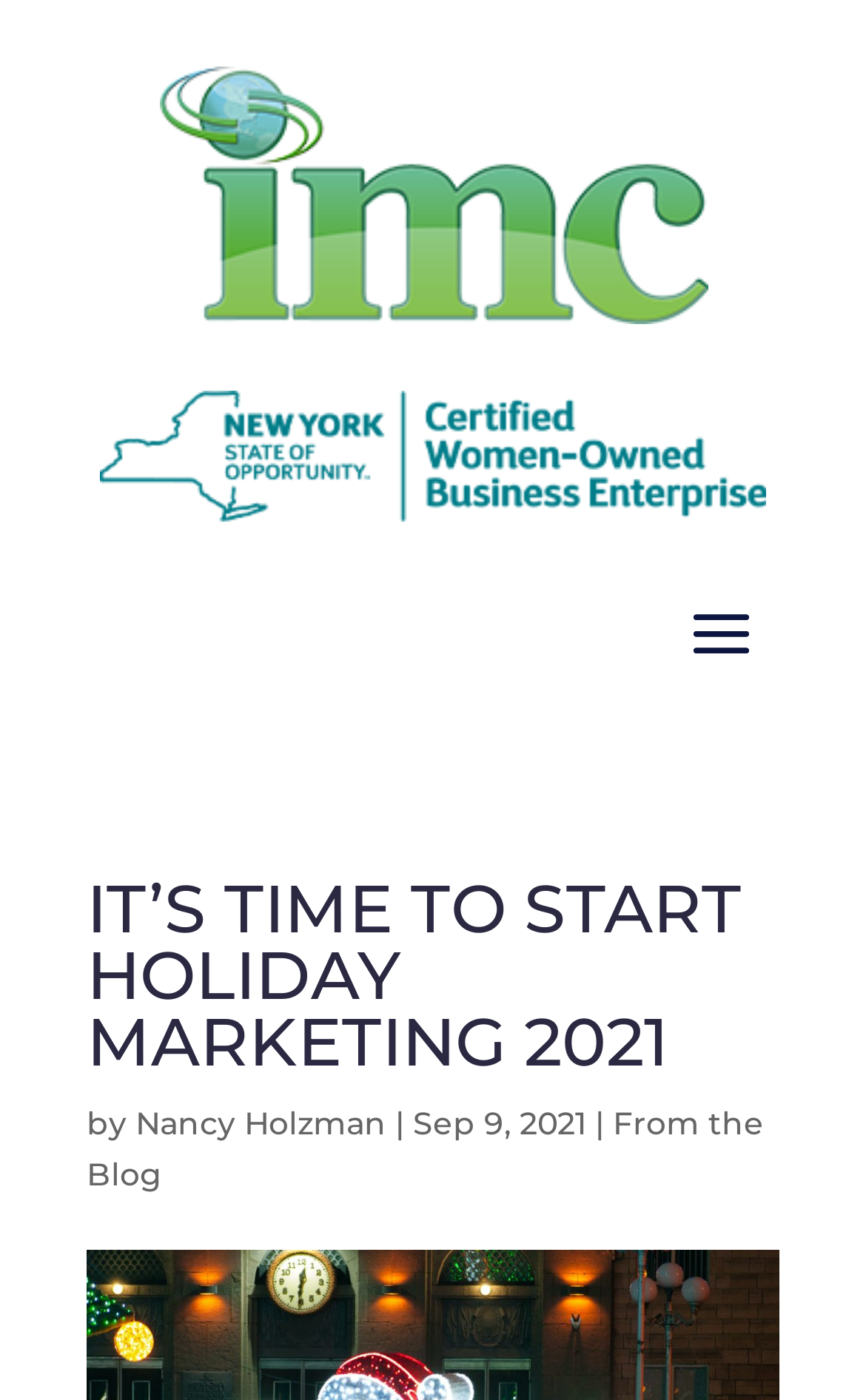Using the provided element description: "aria-label="Menu"", determine the bounding box coordinates of the corresponding UI element in the screenshot.

[0.782, 0.42, 0.885, 0.483]